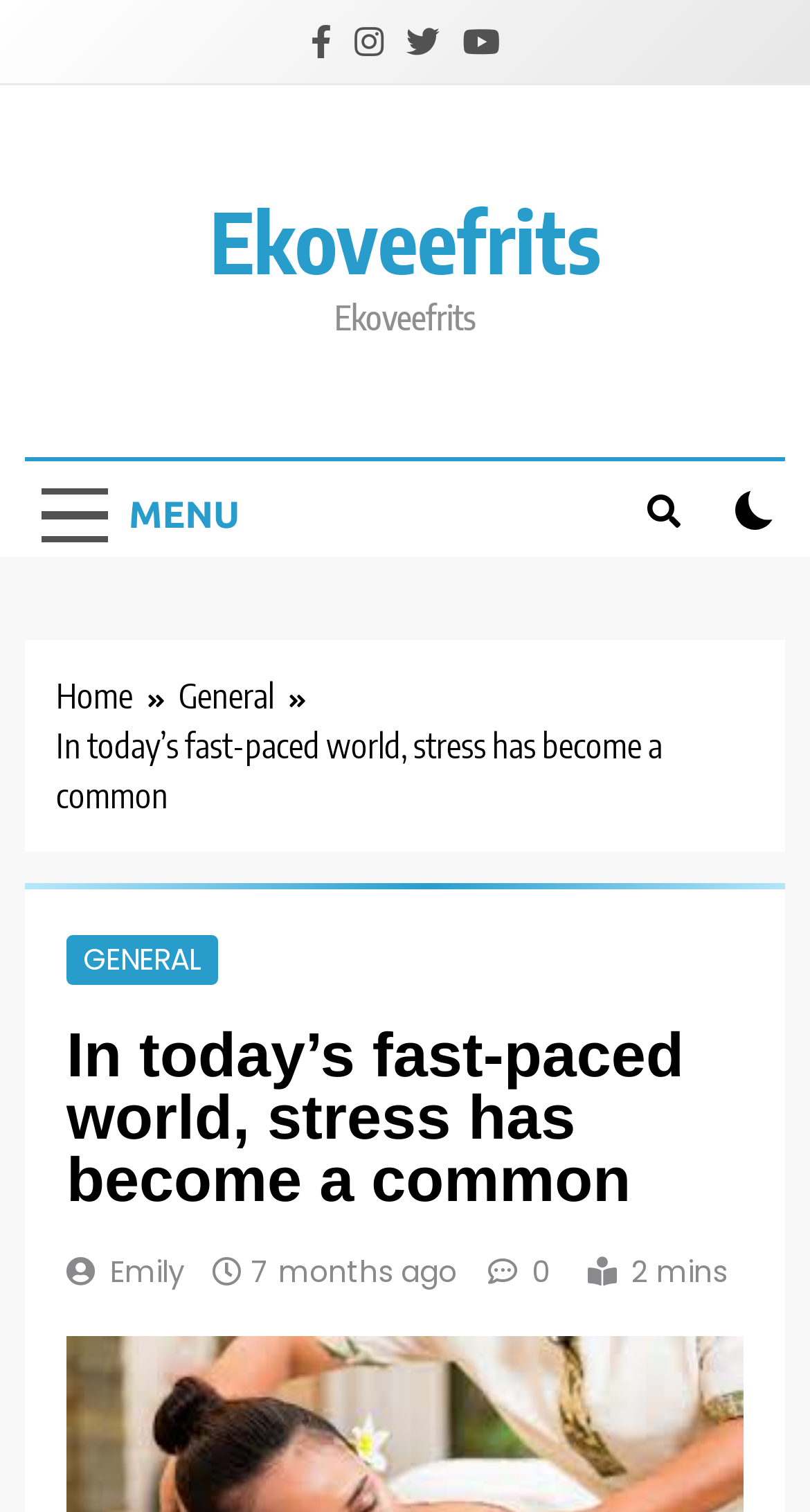Pinpoint the bounding box coordinates of the area that must be clicked to complete this instruction: "Check the checkbox".

[0.907, 0.324, 0.956, 0.35]